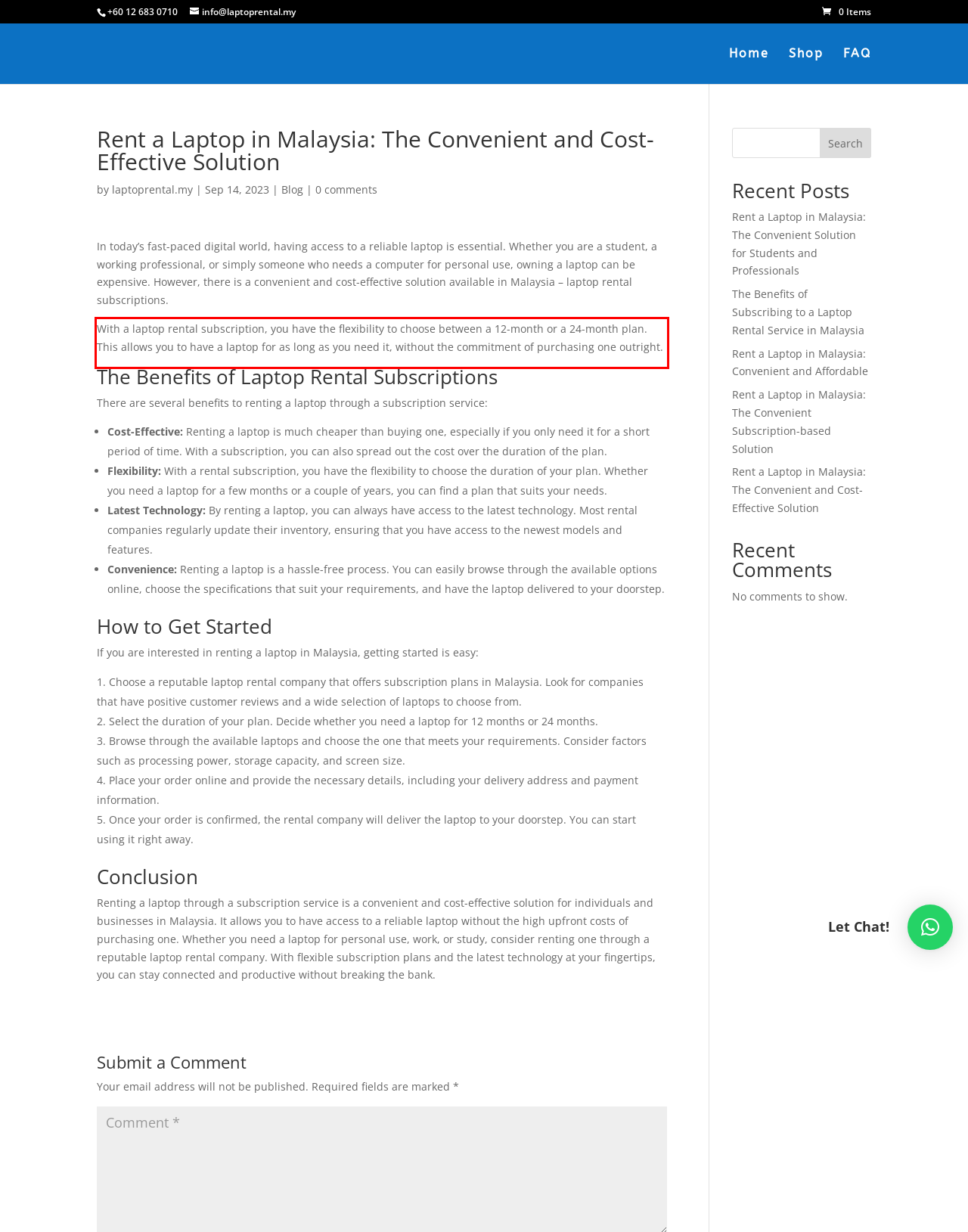Please identify the text within the red rectangular bounding box in the provided webpage screenshot.

With a laptop rental subscription, you have the flexibility to choose between a 12-month or a 24-month plan. This allows you to have a laptop for as long as you need it, without the commitment of purchasing one outright.